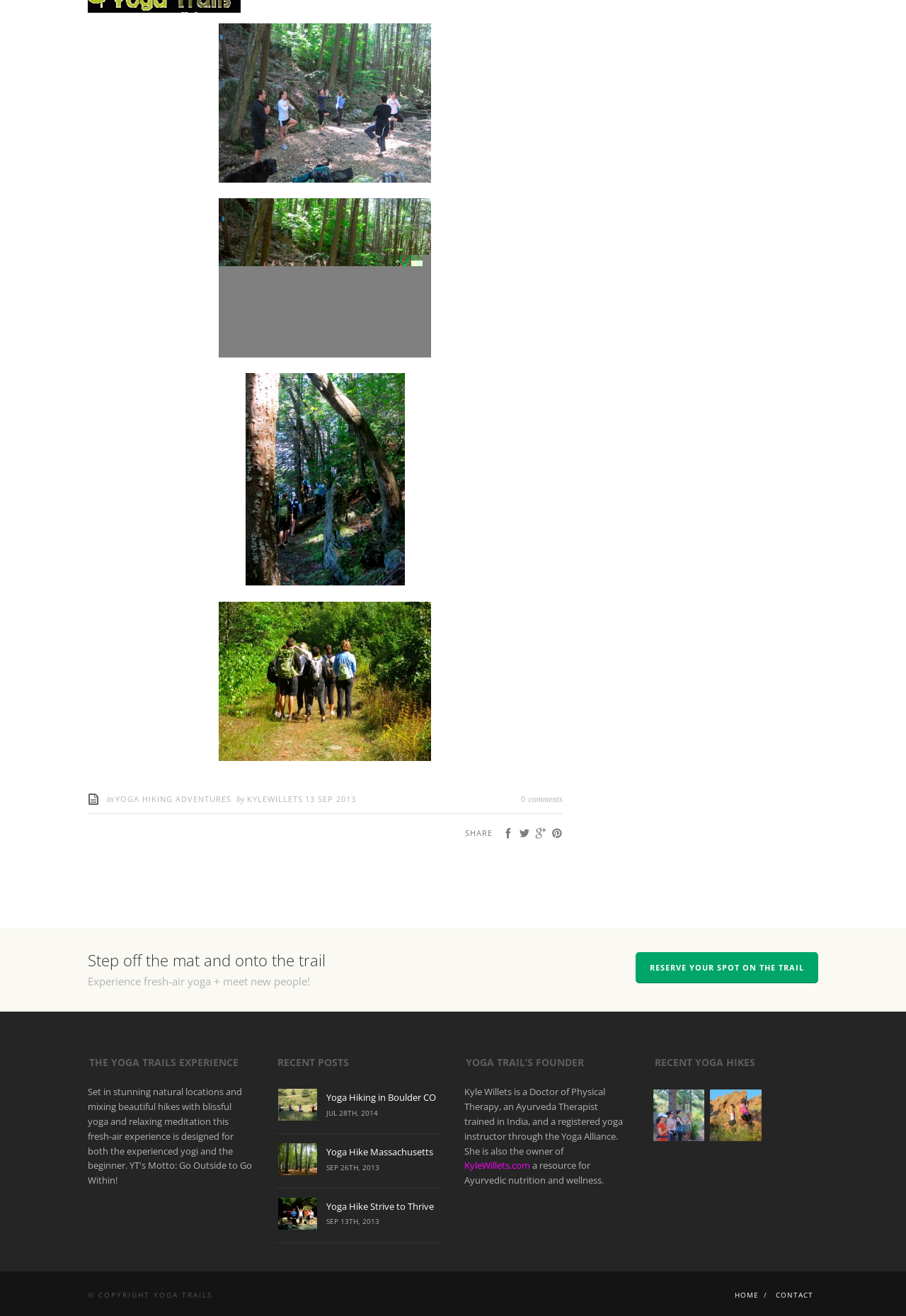Determine the bounding box coordinates for the area that needs to be clicked to fulfill this task: "Click on the 'KyleWillets.com' link". The coordinates must be given as four float numbers between 0 and 1, i.e., [left, top, right, bottom].

[0.513, 0.923, 0.586, 0.933]